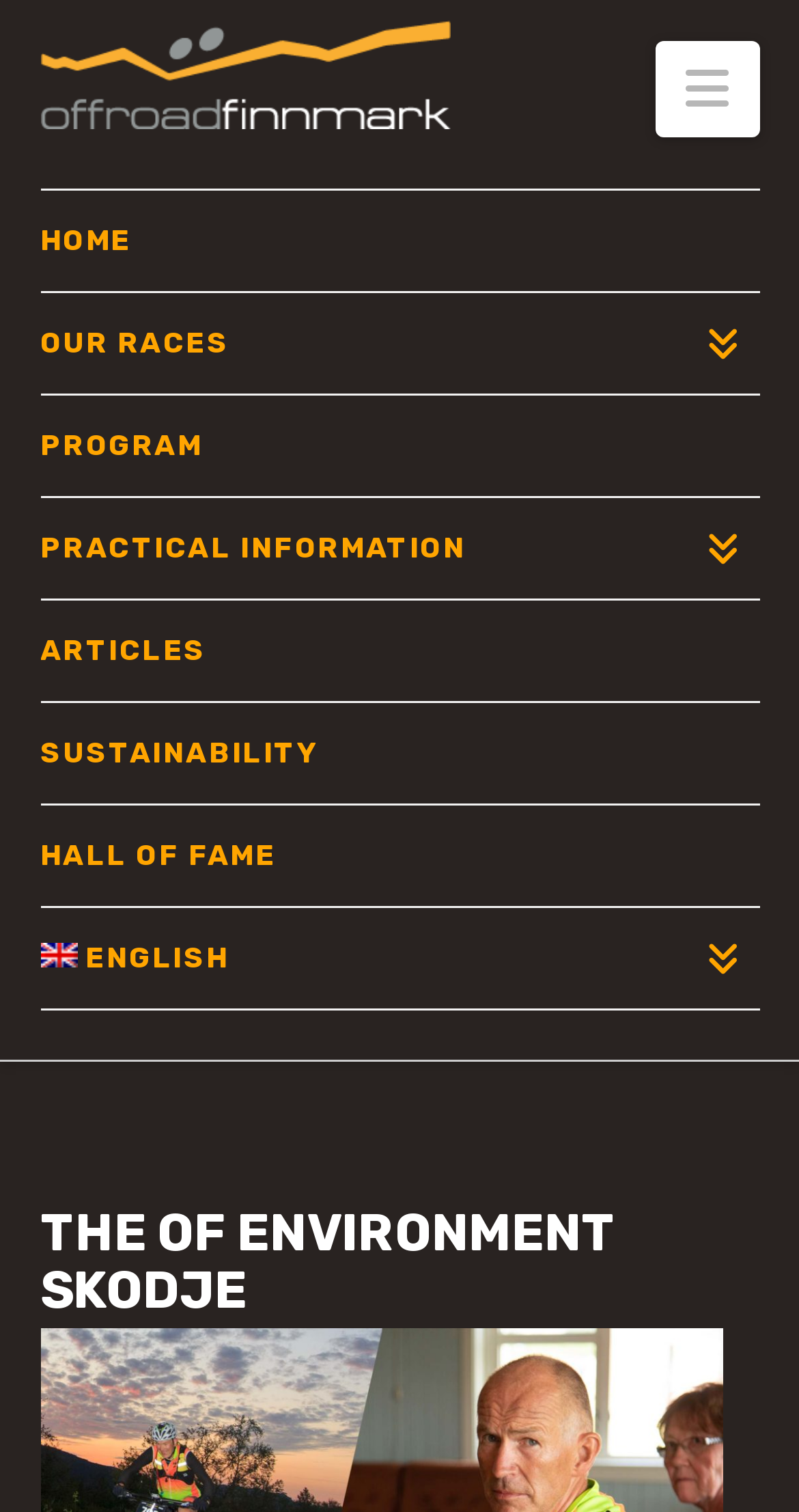Please find and report the bounding box coordinates of the element to click in order to perform the following action: "go to home page". The coordinates should be expressed as four float numbers between 0 and 1, in the format [left, top, right, bottom].

[0.05, 0.125, 0.95, 0.194]